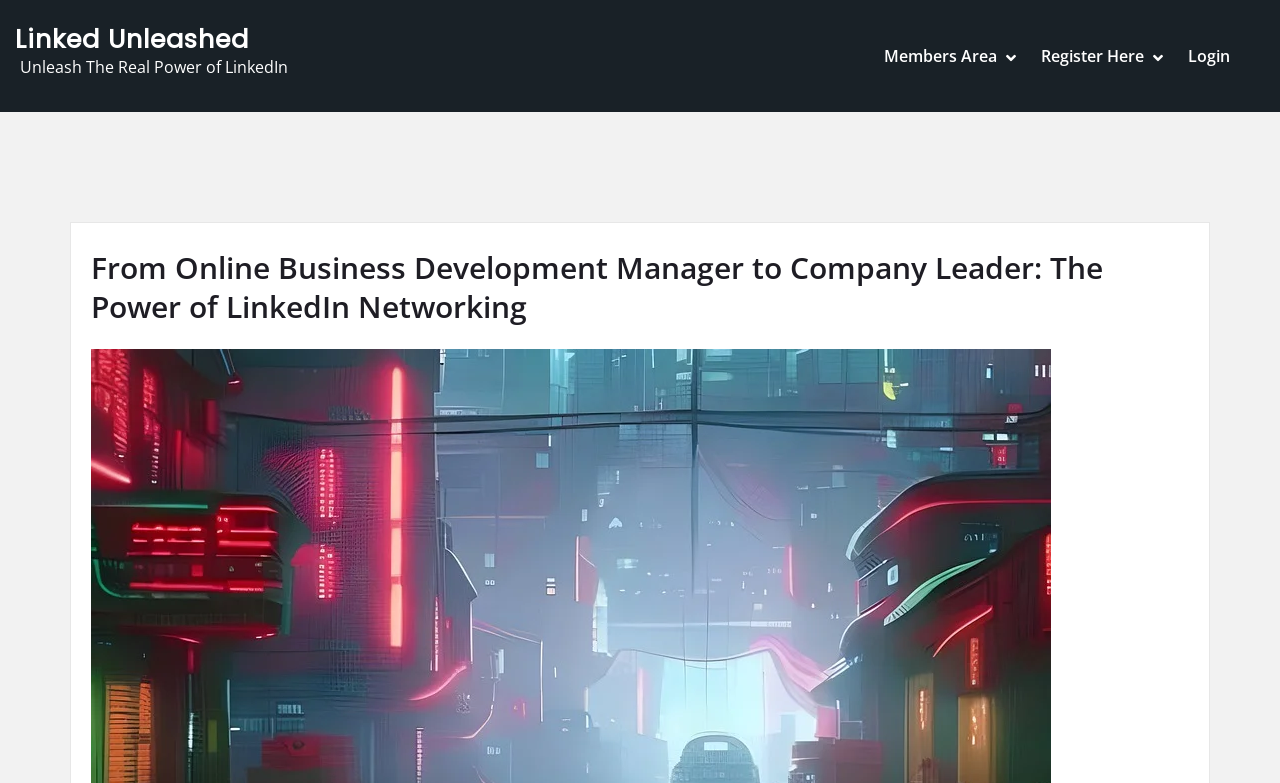Locate the bounding box coordinates of the element that should be clicked to fulfill the instruction: "Contact the website via phone".

None